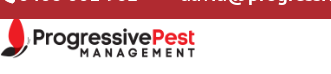Please provide a comprehensive response to the question based on the details in the image: What is the color of the 'Pest' text in the logo?

The word 'Pest' in the logo is highlighted in red, which draws attention to the company's focus on pest control services.